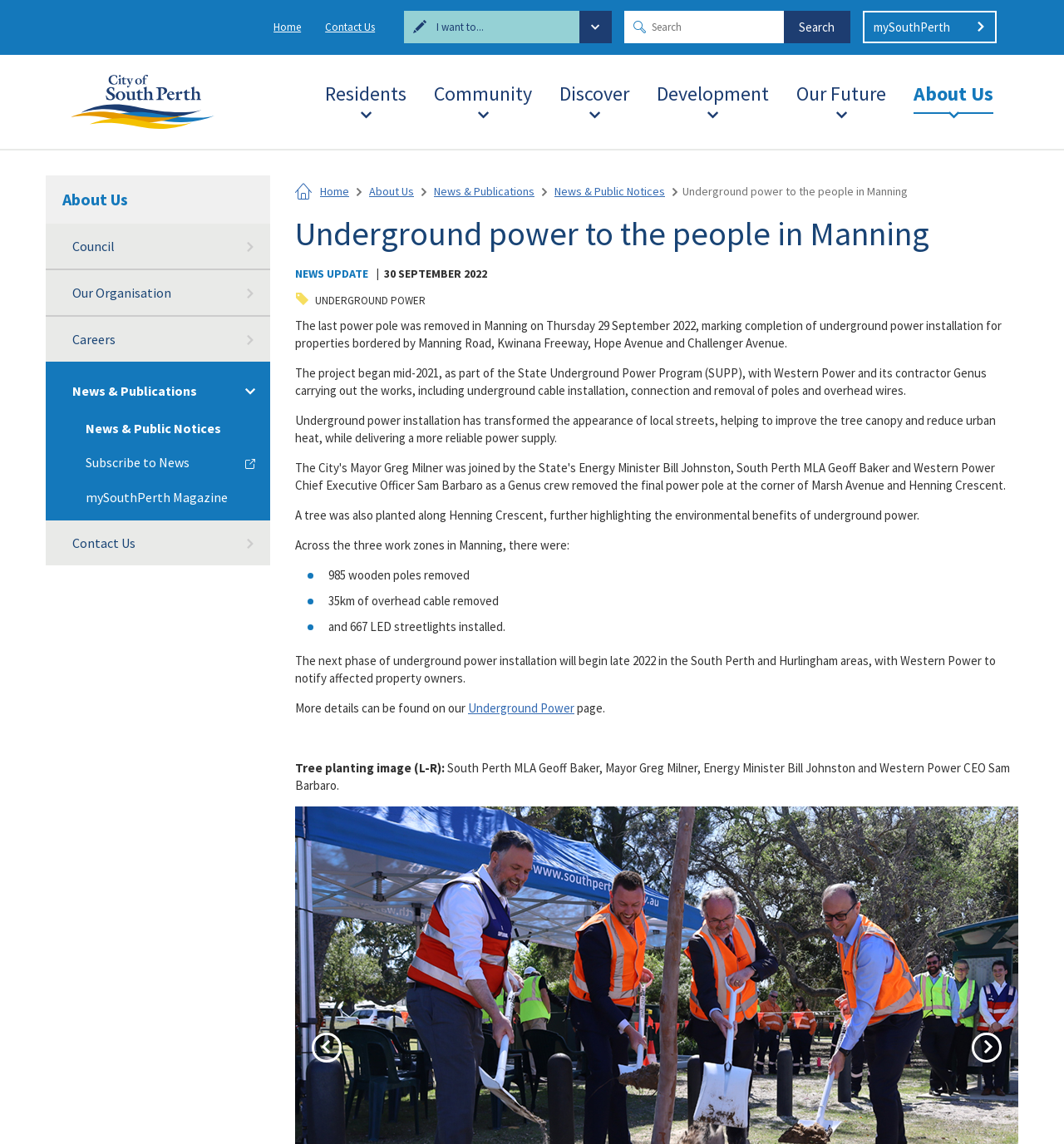Refer to the element description Download Now and identify the corresponding bounding box in the screenshot. Format the coordinates as (top-left x, top-left y, bottom-right x, bottom-right y) with values in the range of 0 to 1.

None